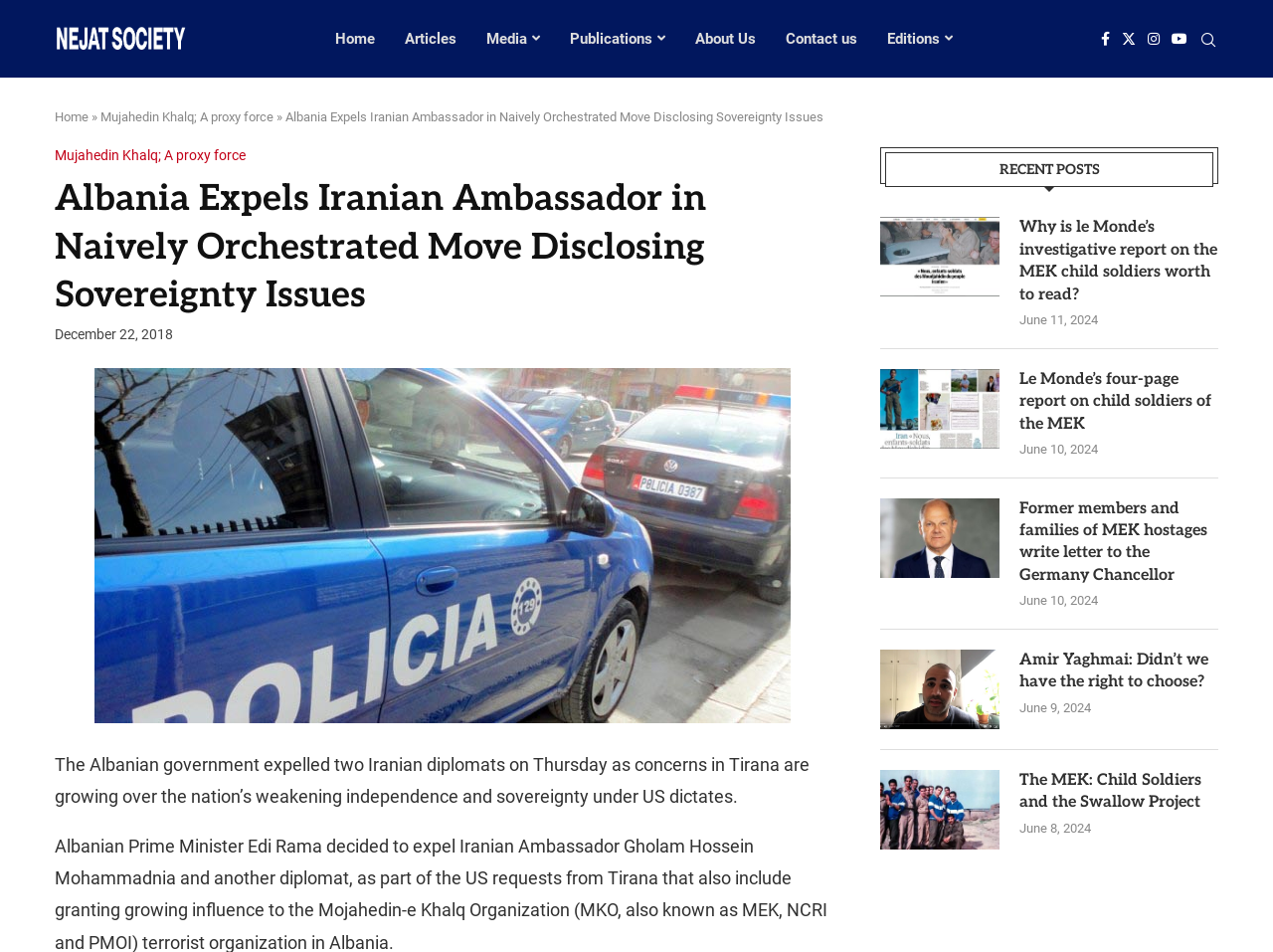What is the name of the organization?
Based on the image, please offer an in-depth response to the question.

The name of the organization can be found at the top left corner of the webpage, where it says 'Nejat Society' in a link format.